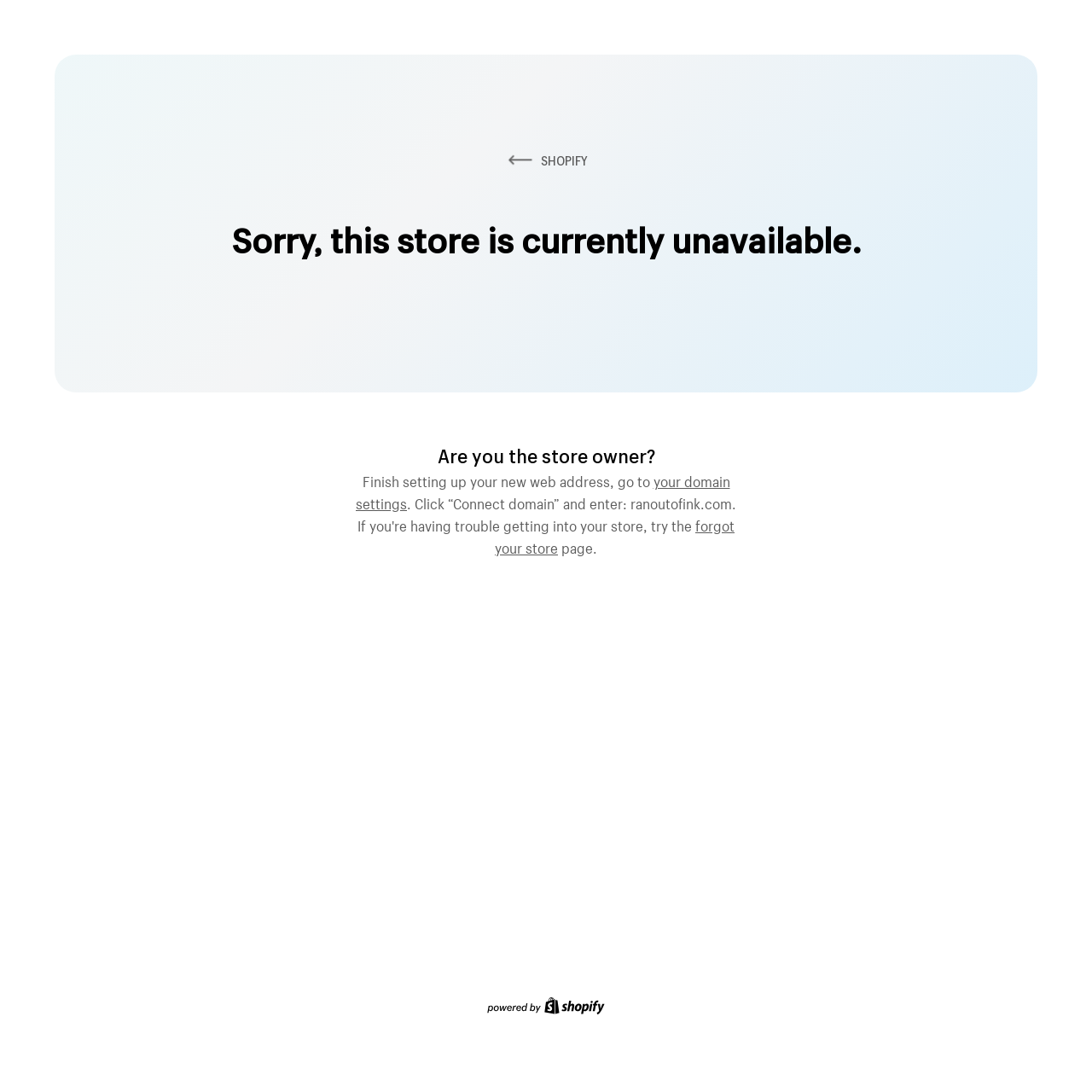Use one word or a short phrase to answer the question provided: 
What is the domain name mentioned?

ranoutofink.com